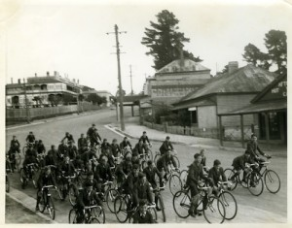What is the atmosphere evoked by the image?
Answer the question with as much detail as possible.

The image serves as a vivid reminder of the past, evoking memories of outdoor activities and collective ventures in a time before the advent of modern technology and transportation, creating a nostalgic atmosphere.